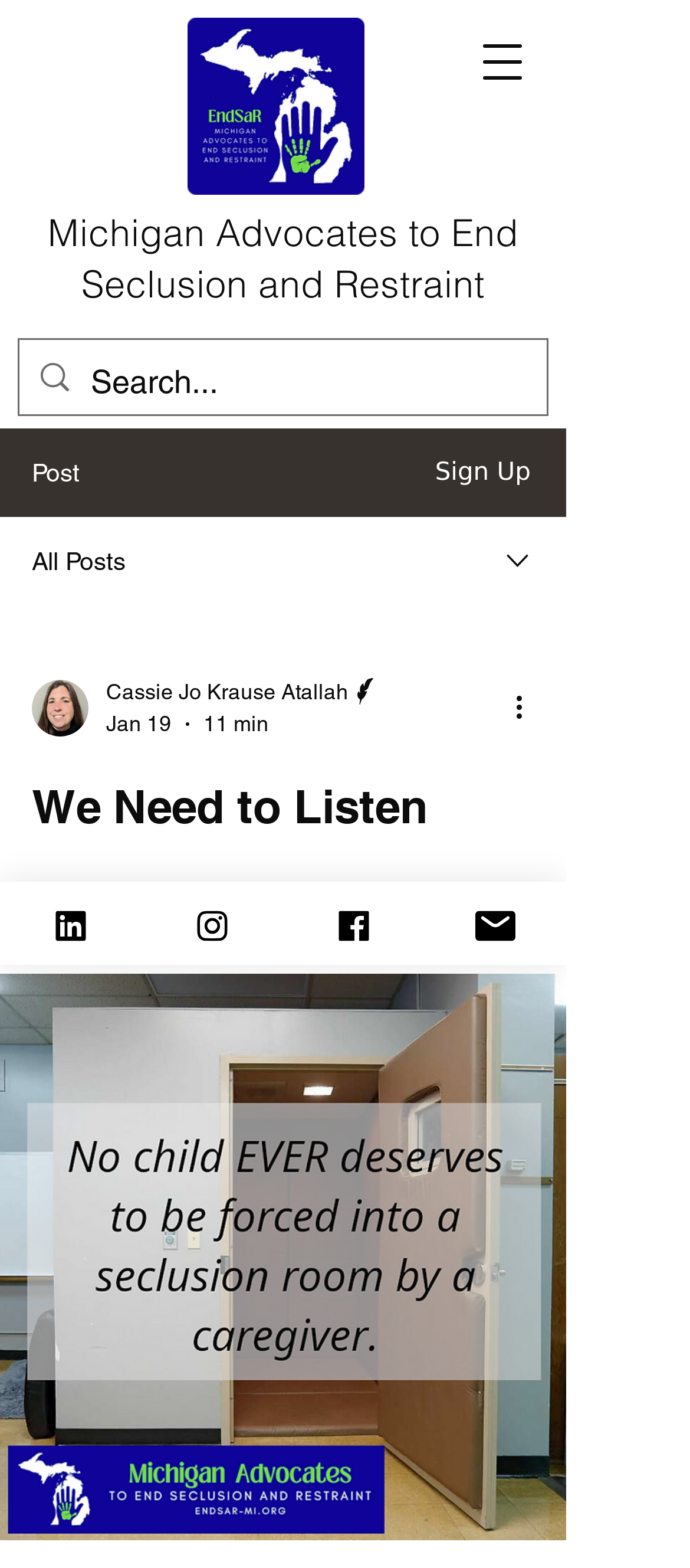Please identify the coordinates of the bounding box for the clickable region that will accomplish this instruction: "View writer's profile".

[0.154, 0.431, 0.505, 0.451]